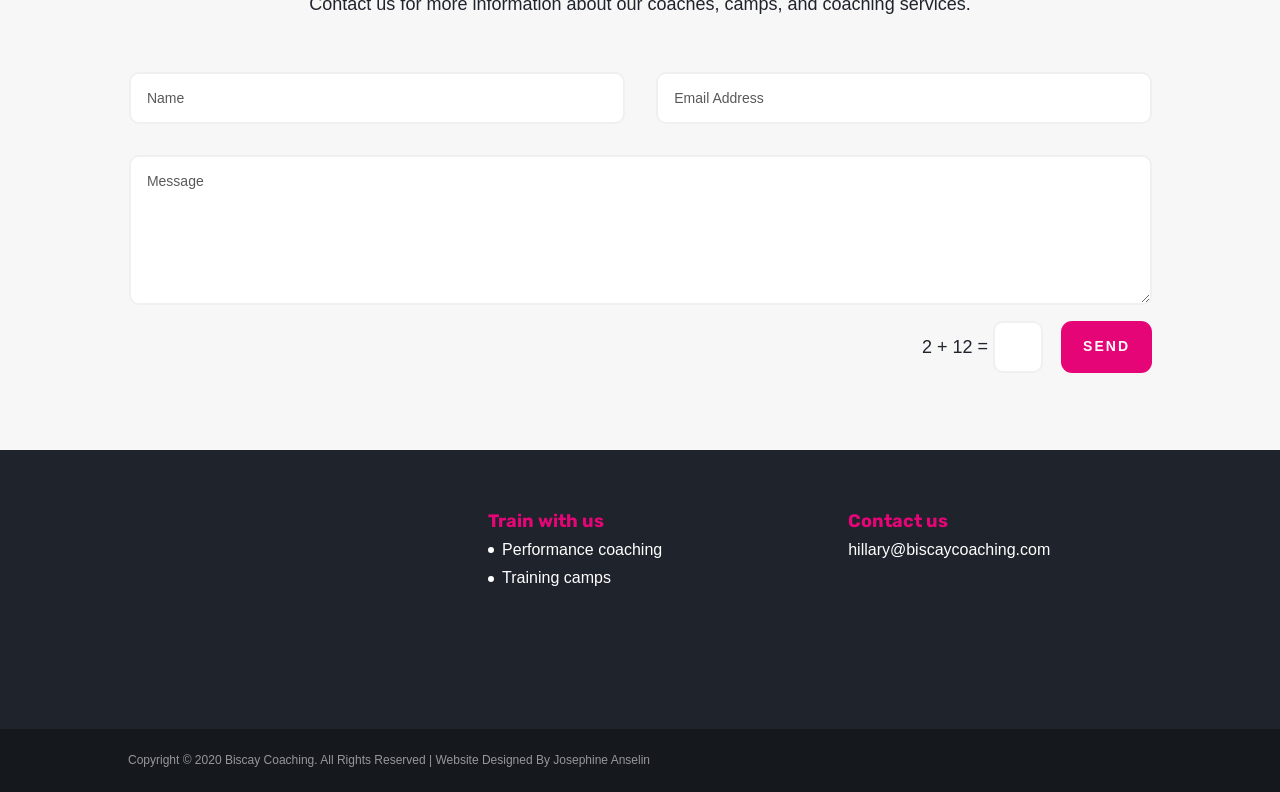Answer the question using only one word or a concise phrase: What is the topic of the link?

Performance coaching